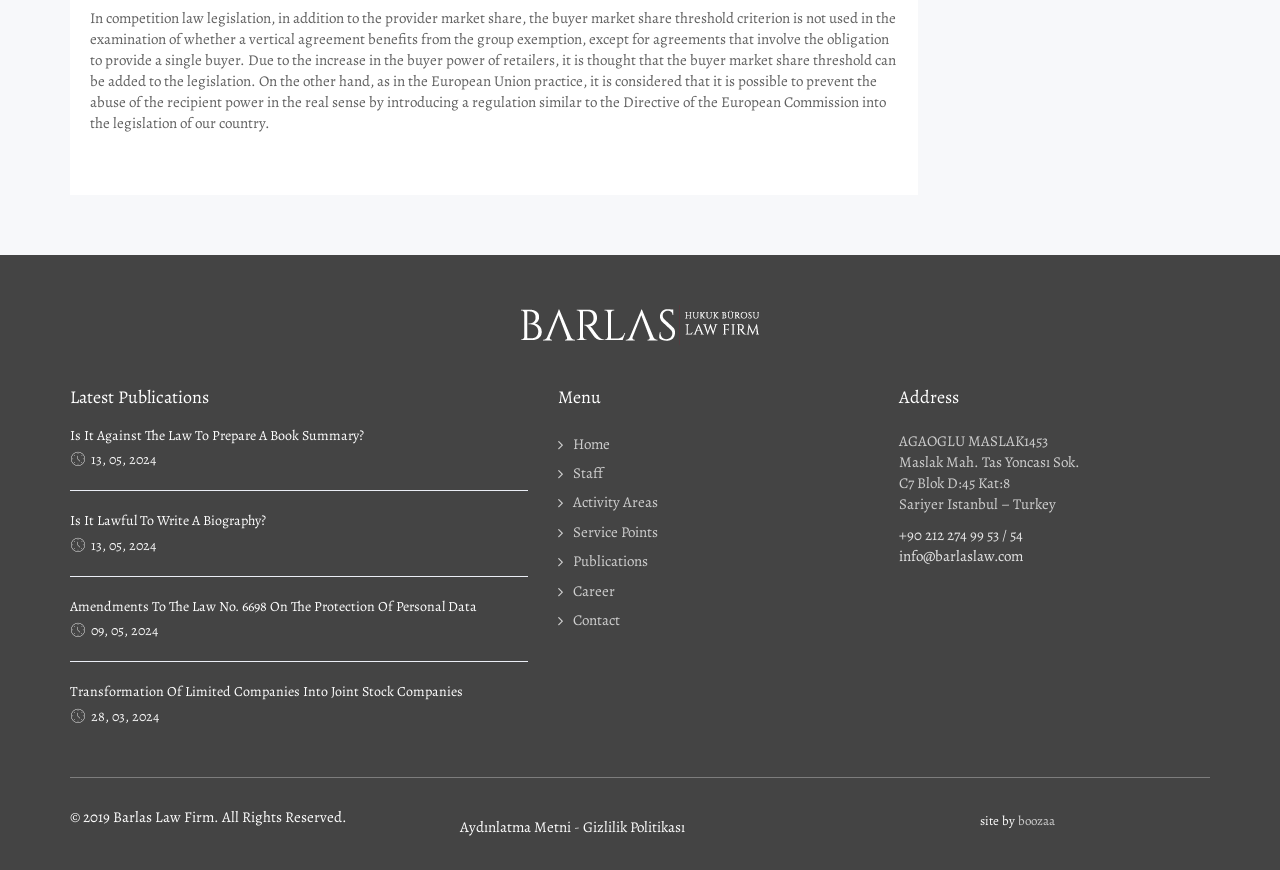Find the bounding box coordinates for the UI element whose description is: "August 2009". The coordinates should be four float numbers between 0 and 1, in the format [left, top, right, bottom].

None